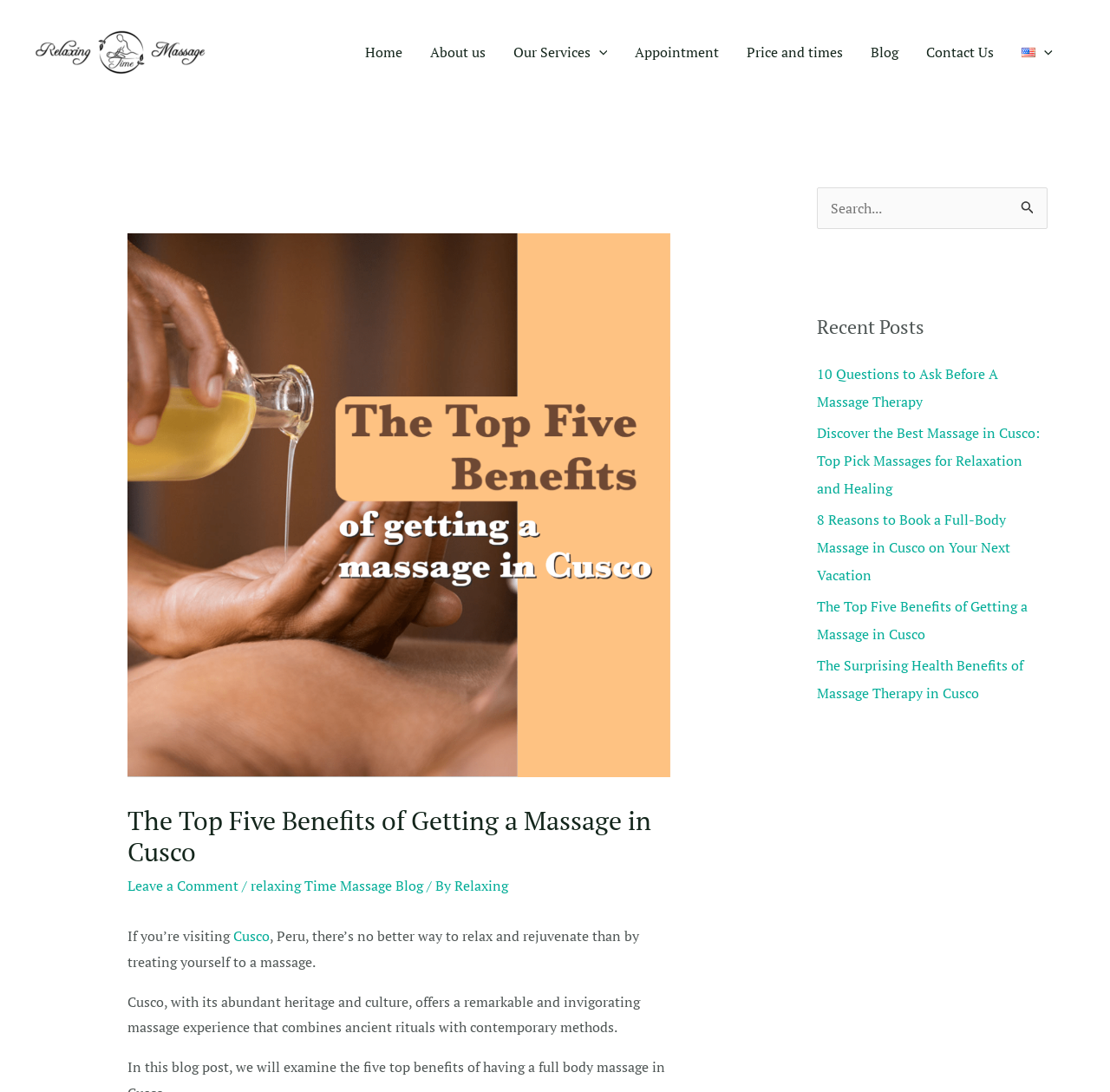Please identify the bounding box coordinates of the element that needs to be clicked to execute the following command: "Click the 'Home' link". Provide the bounding box using four float numbers between 0 and 1, formatted as [left, top, right, bottom].

[0.316, 0.0, 0.375, 0.095]